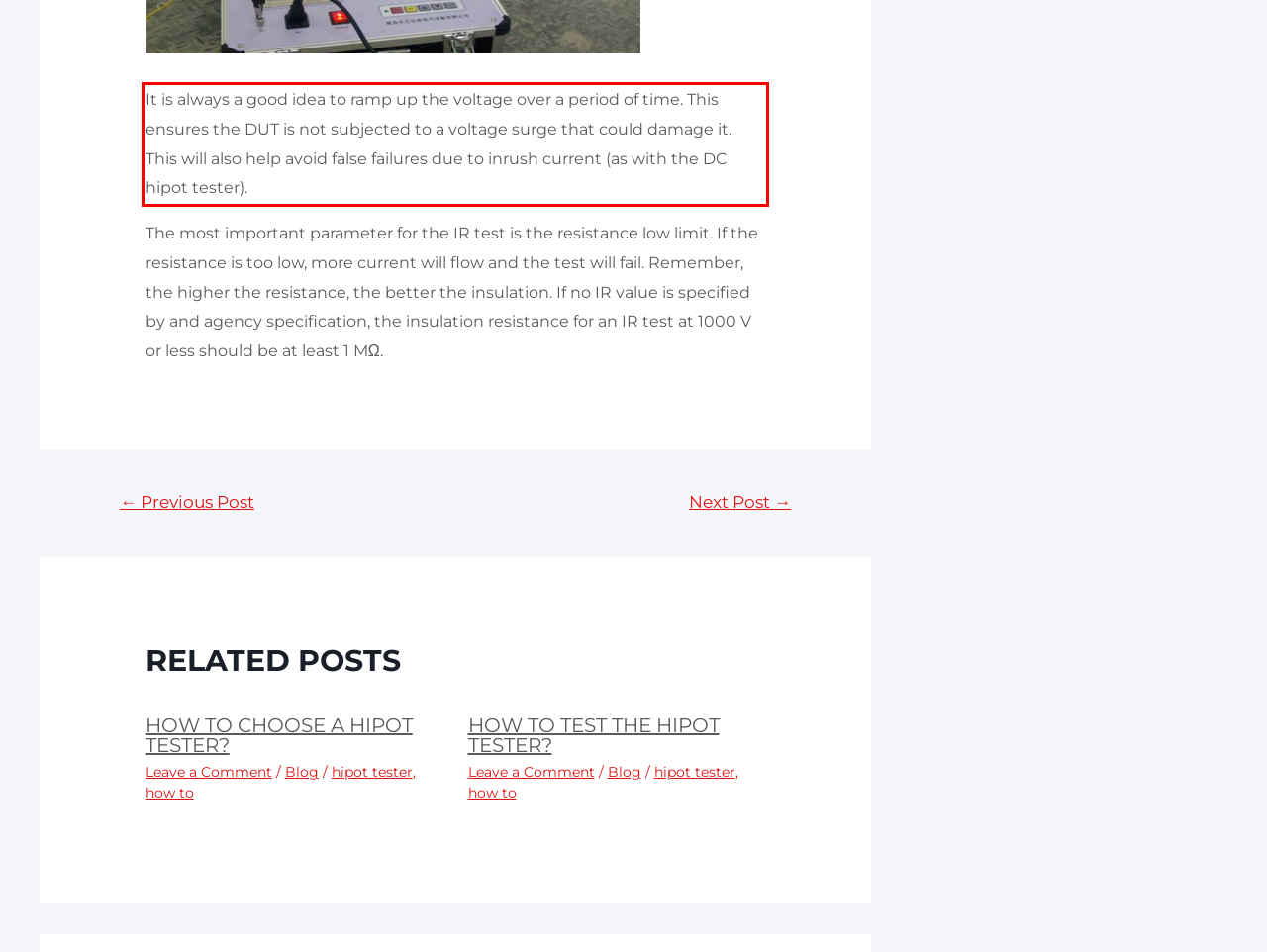Identify the text inside the red bounding box in the provided webpage screenshot and transcribe it.

It is always a good idea to ramp up the voltage over a period of time. This ensures the DUT is not subjected to a voltage surge that could damage it. This will also help avoid false failures due to inrush current (as with the DC hipot tester).